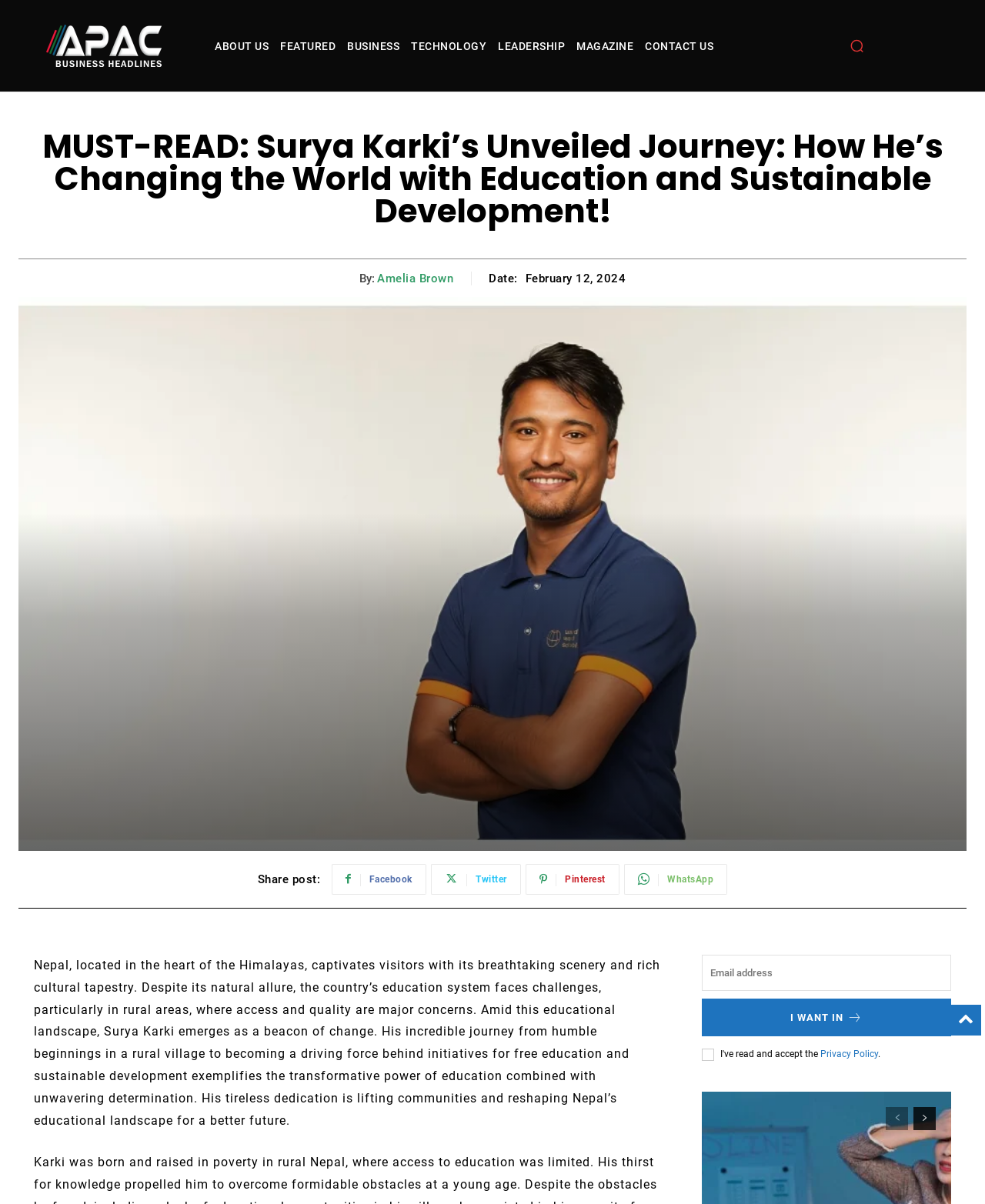What is the date of the article?
Please answer the question with a single word or phrase, referencing the image.

February 12, 2024